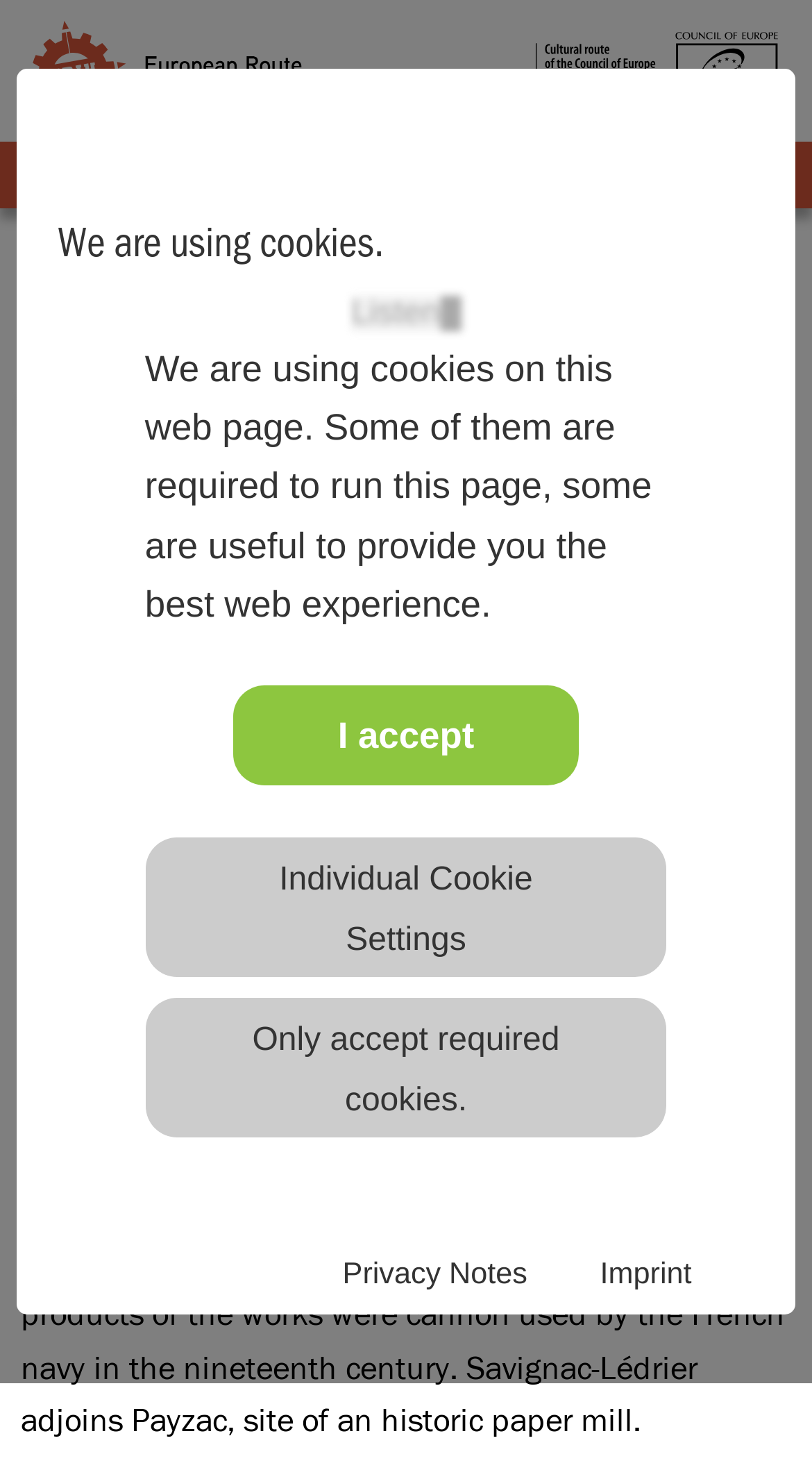Generate a thorough explanation of the webpage's elements.

The webpage is about Savignac-Lédrier Ironworks, a historic site in the Périgord region of France. At the top of the page, there is a cookie banner that alerts users about the use of cookies on the website. Below the banner, there is a heading that reads "Savignac-Lédrier Ironworks" and a brief description of the site.

To the top left of the page, there is an ERIH logo, which is a link, accompanied by an image of the logo. Next to it, there is a link to the Cultural route of the Council of Europe, accompanied by an image of the route's logo.

The main content of the page is divided into two sections. The first section describes the history of the ironworks, which dates back to the 1520s and continued in production until 1930. The text explains that the site was later converted into a museum in 1979 and showcases a complete picture of an ironworks from the early modern period.

The second section provides more information about the site, including its various components such as the blast furnace, charcoal barn, rolling mills, and workers' housing. It also mentions that the site produced cannon used by the French navy in the 19th century and is located near an historic paper mill in Payzac.

On the top right of the page, there is a navigation menu labeled "Primary" with a button that says "MENU 3". Below the menu, there are links to "Privacy Notes" and "Imprint".